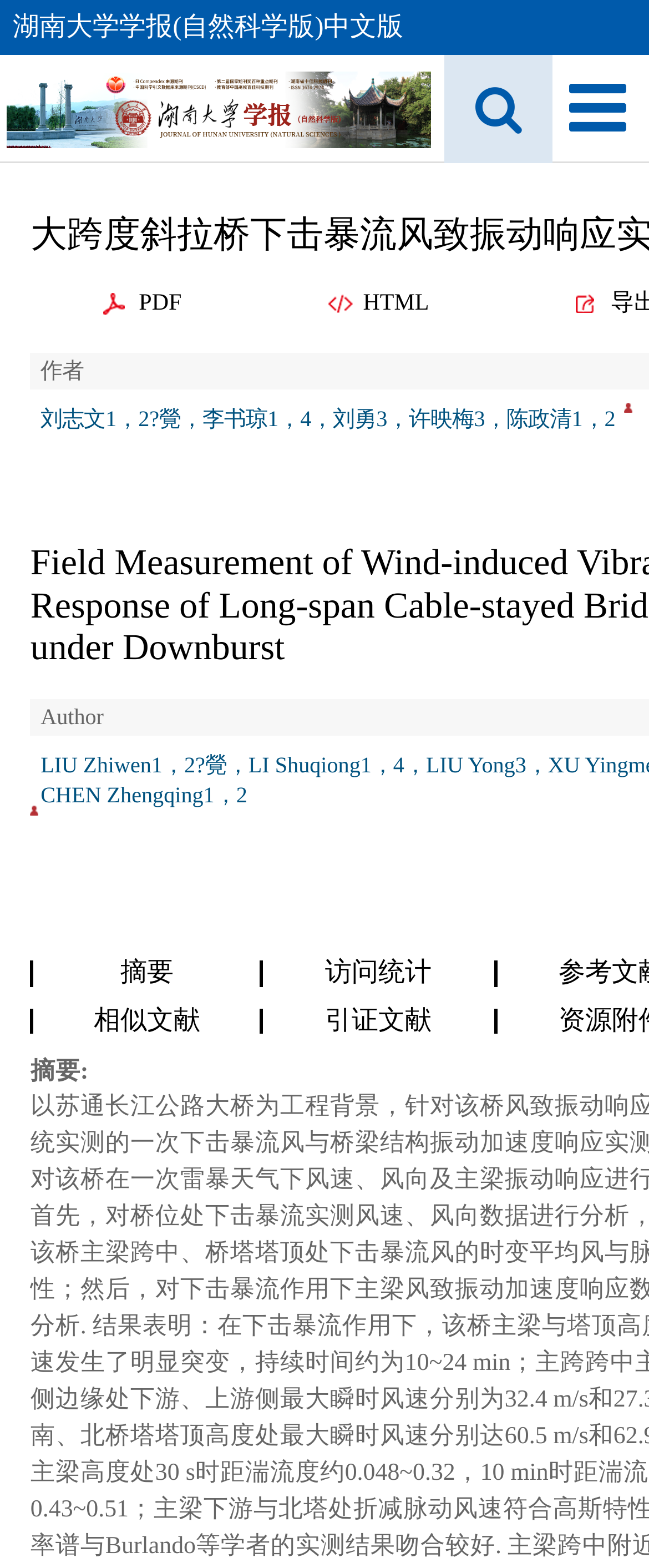Who is the corresponding author?
Please answer the question with as much detail and depth as you can.

I found the answer by looking at the author information section, where it is mentioned that '刘志文' is the corresponding author, and an email address is also provided.